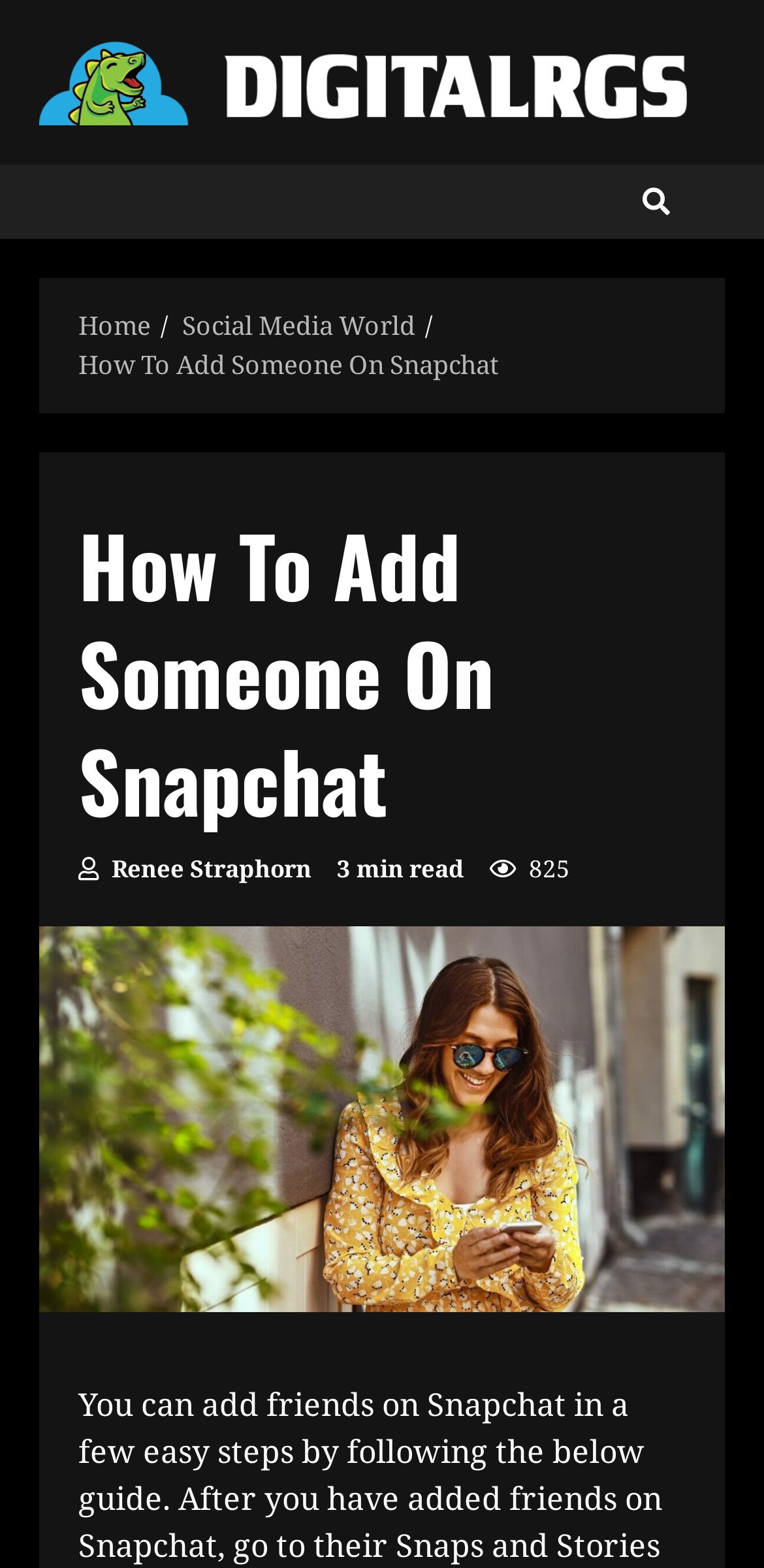Please determine the main heading text of this webpage.

How To Add Someone On Snapchat